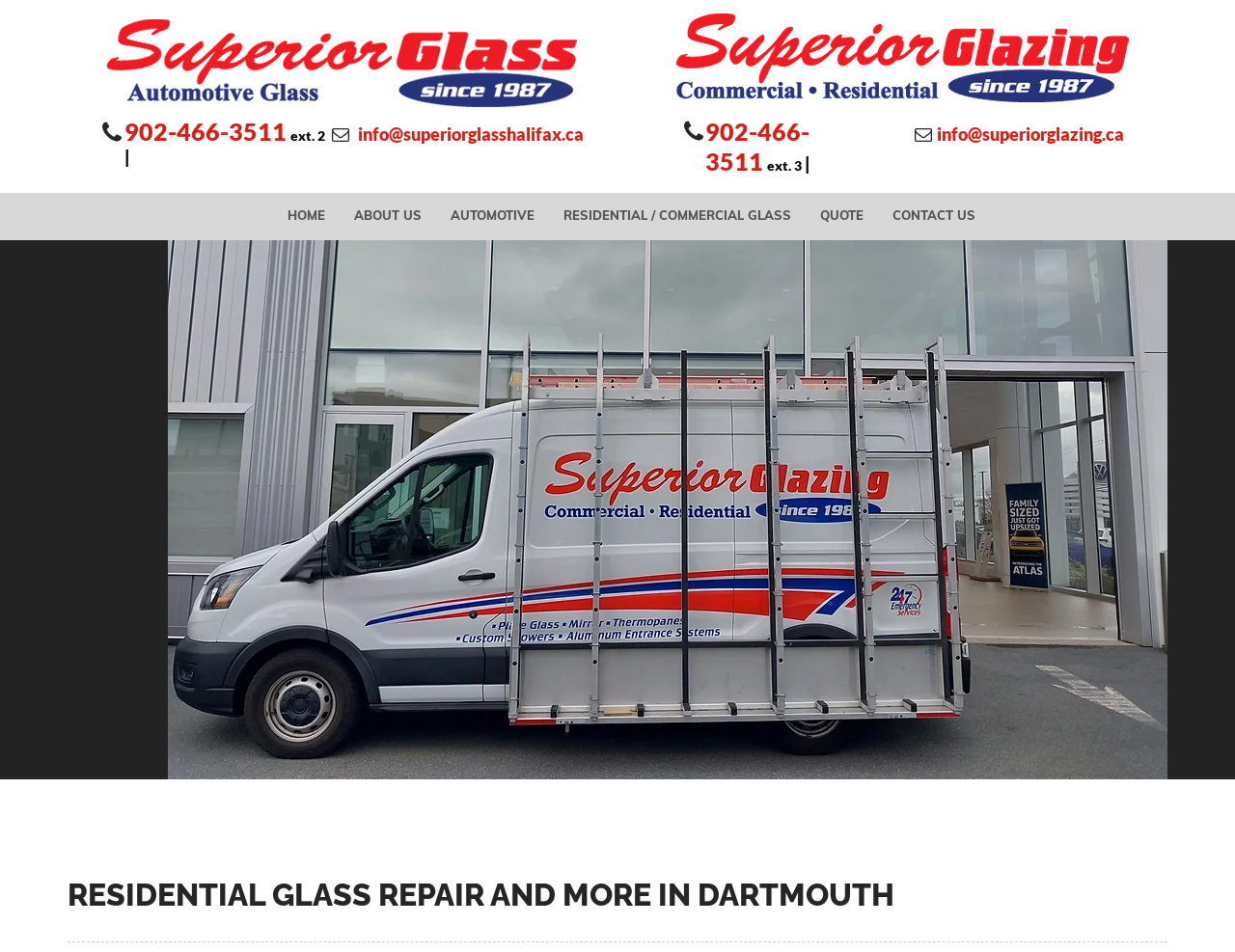Locate the bounding box coordinates for the element described below: "RESIDENTIAL / COMMERCIAL GLASS". The coordinates must be four float values between 0 and 1, formatted as [left, top, right, bottom].

[0.456, 0.204, 0.641, 0.252]